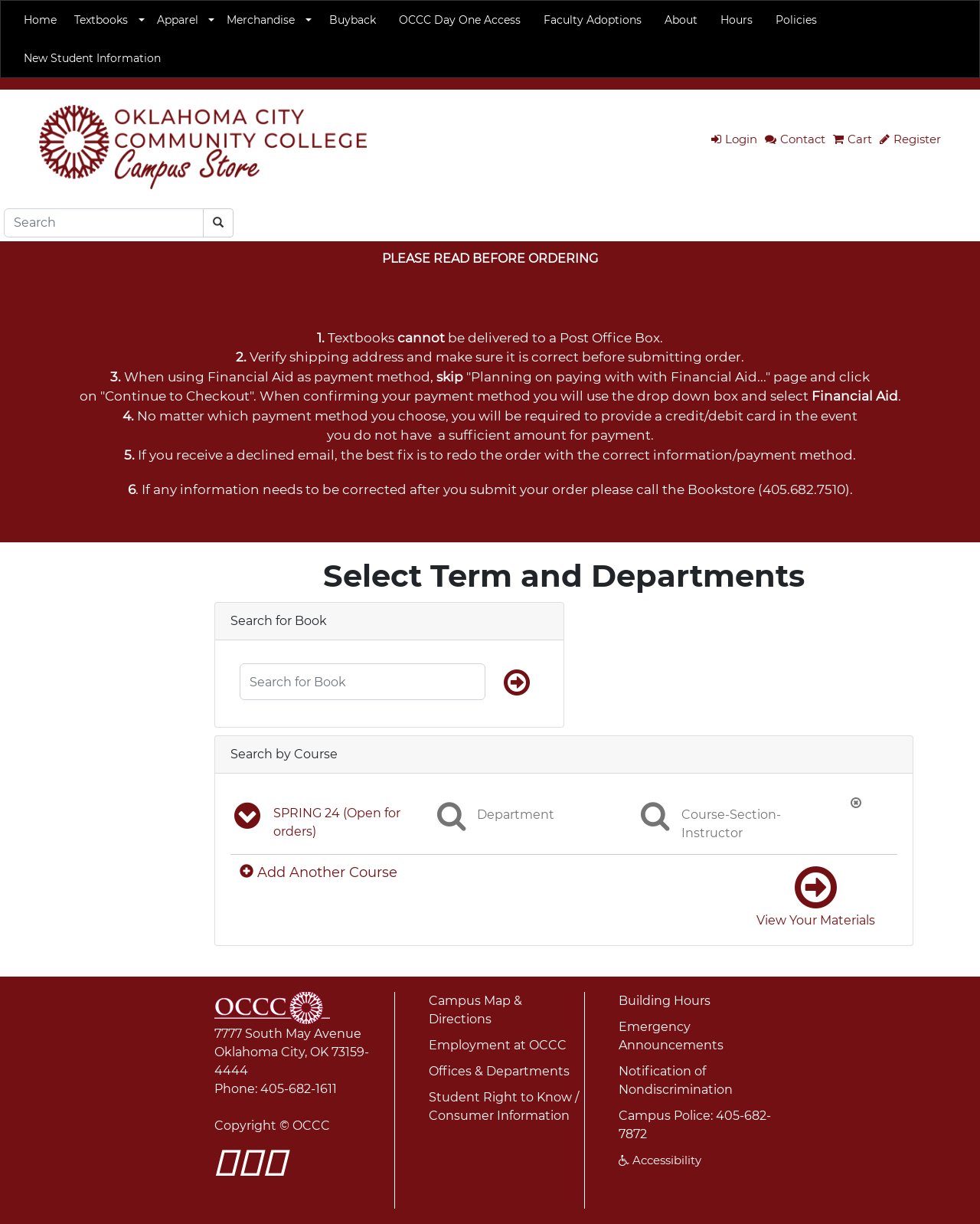What is the first link on the top navigation bar?
Please provide a single word or phrase as the answer based on the screenshot.

Home